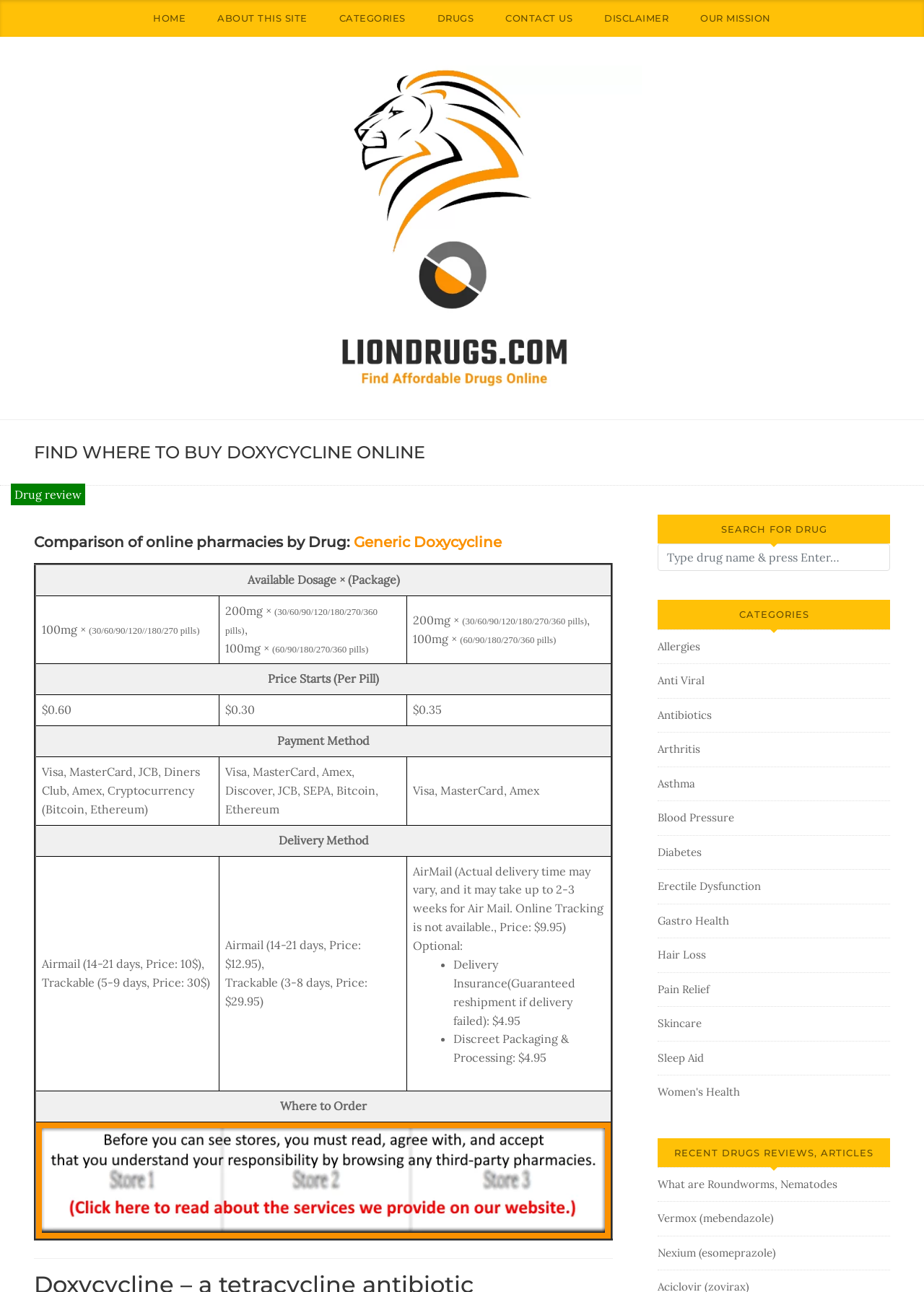What payment methods are accepted by the online pharmacies?
Using the image as a reference, answer with just one word or a short phrase.

Visa, MasterCard, etc.